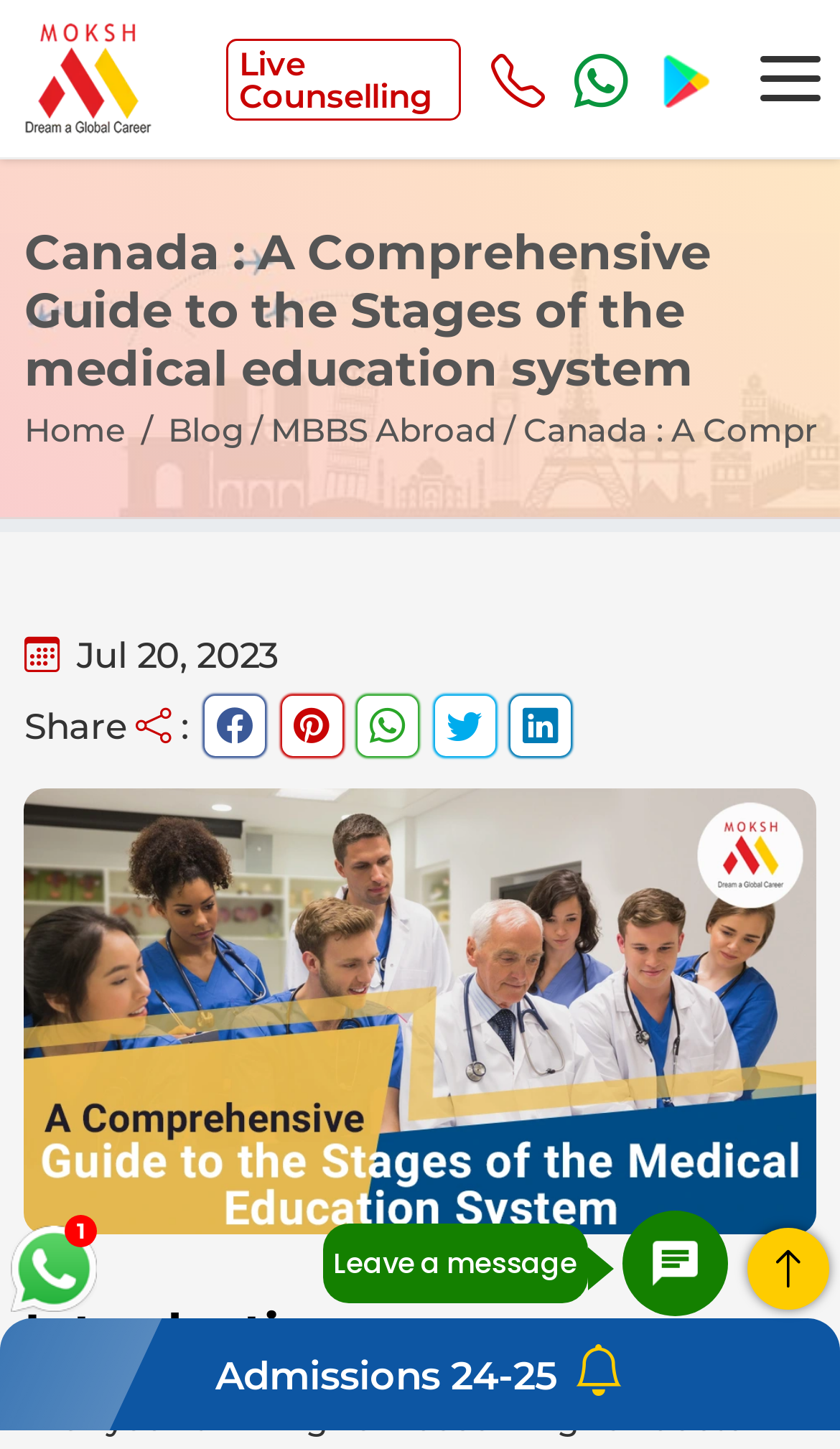What is the logo of the website?
Look at the webpage screenshot and answer the question with a detailed explanation.

The logo of the website is located at the top left corner of the webpage, and it is an image with the text 'MOKSH'.